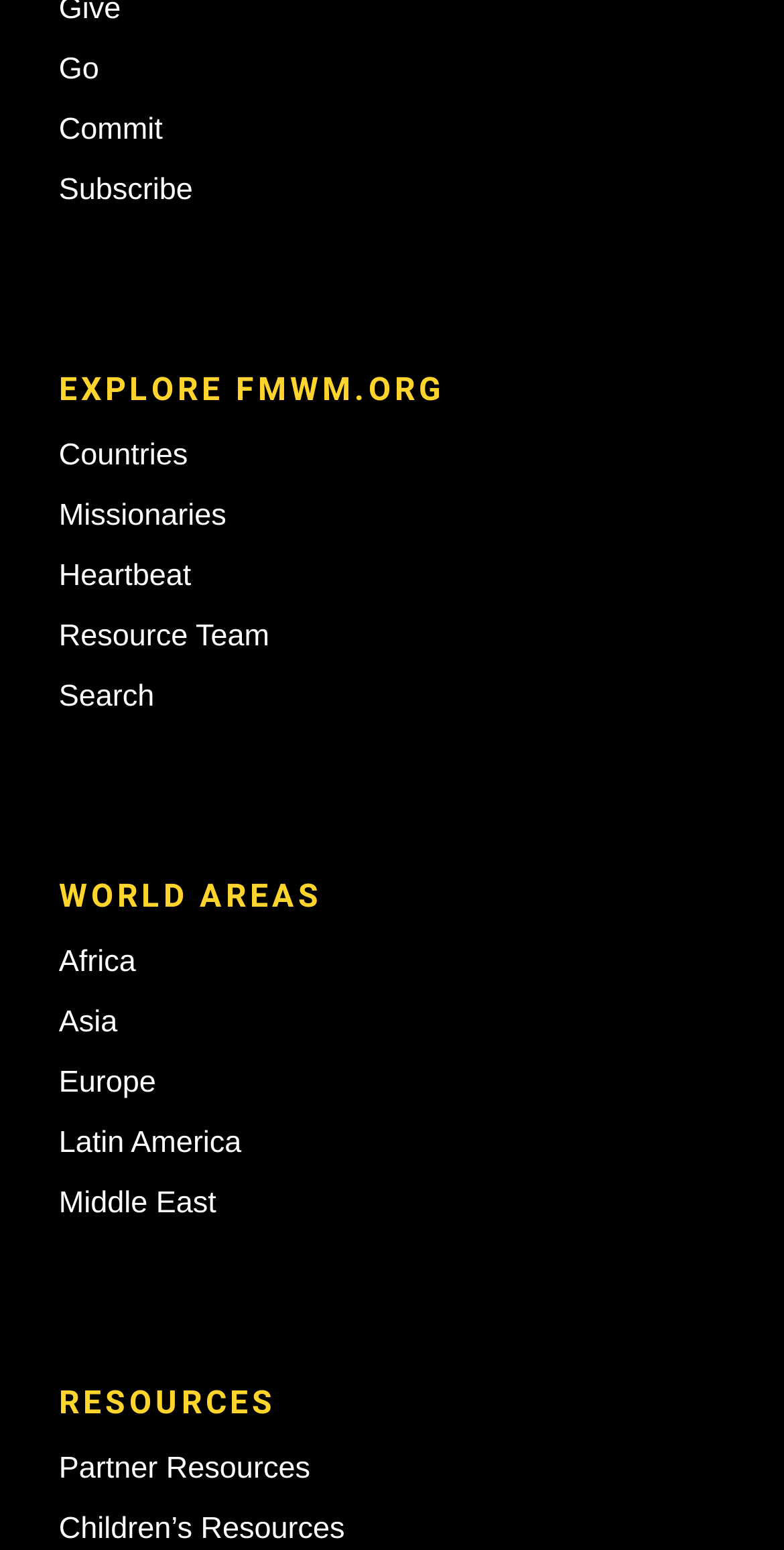Please provide a comprehensive answer to the question based on the screenshot: How many links are there under 'WORLD AREAS'?

I counted the number of links under the 'WORLD AREAS' heading, which are 'Africa', 'Asia', 'Europe', 'Latin America', and 'Middle East', totaling 5 links.